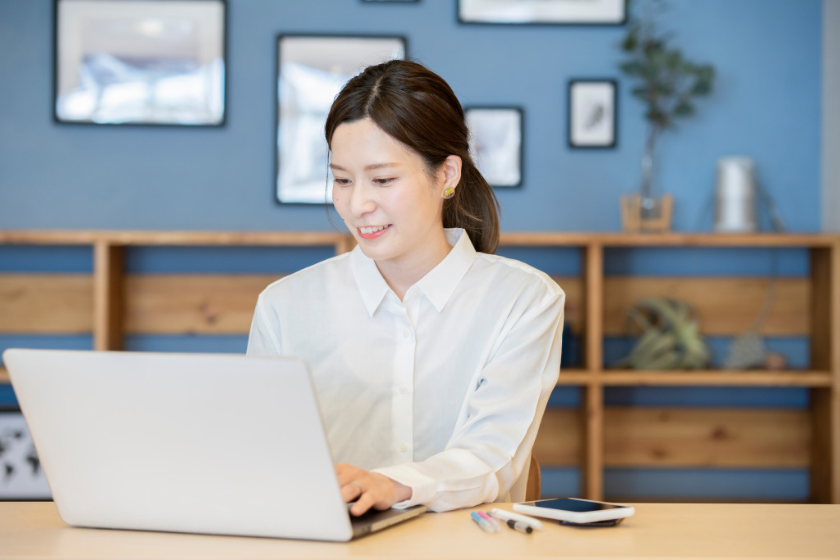Explain in detail what you see in the image.

In a cozy home office setting, a woman is engaged in her work on a laptop, her expression reflecting concentration and satisfaction. Dressed in a crisp white shirt, she sits at a wooden table adorned with various writing utensils and a smartphone. Behind her, a soft blue wall is decorated with framed pictures, adding a touch of personality to the space. A small potted plant and additional items hint at a well-organized environment, perfect for the remote workforce. This image captures the essence of modern remote work, highlighting both professionalism and a comfortable home atmosphere.